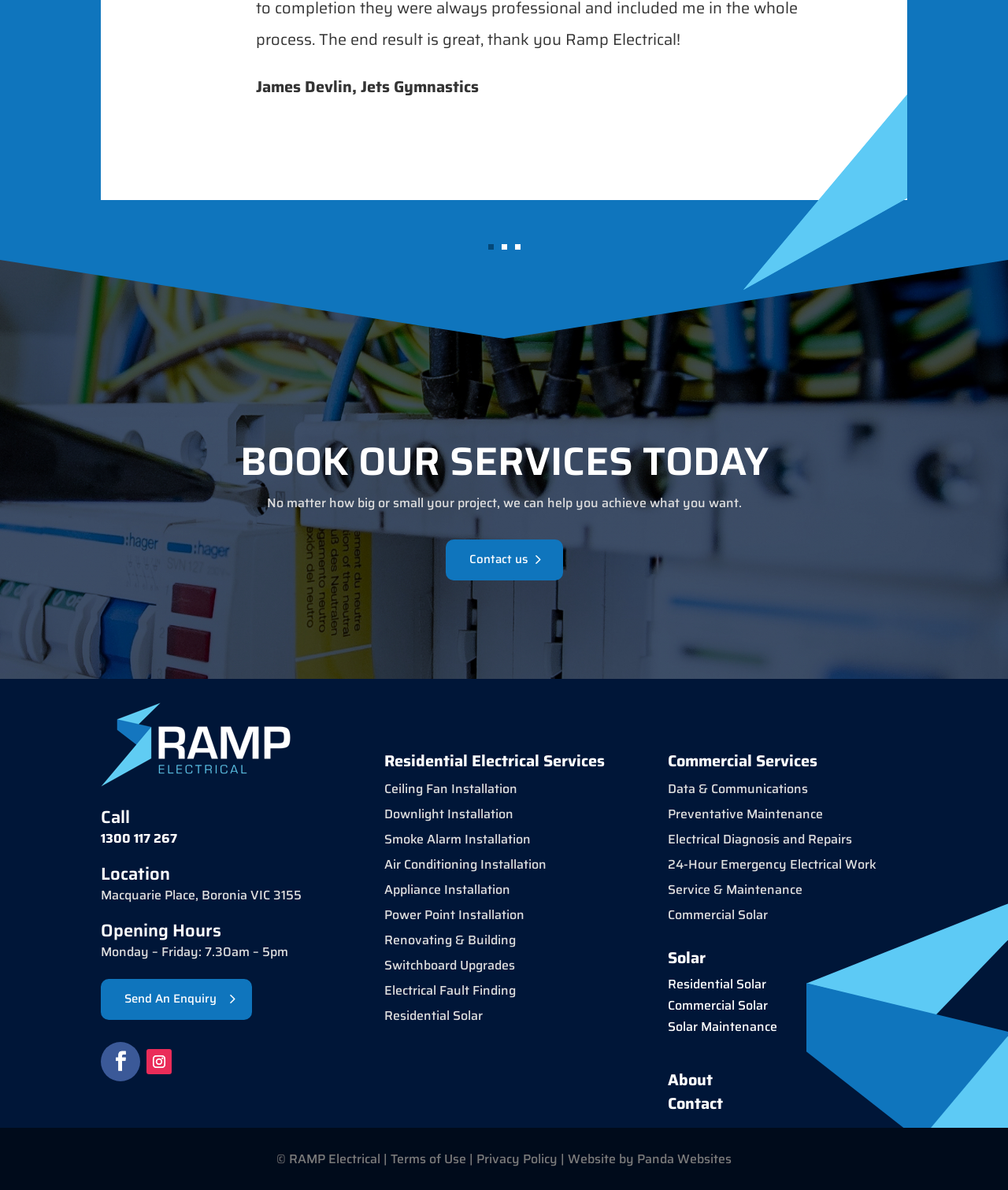Find the bounding box coordinates of the clickable area required to complete the following action: "View Residential Electrical Services".

[0.381, 0.633, 0.619, 0.652]